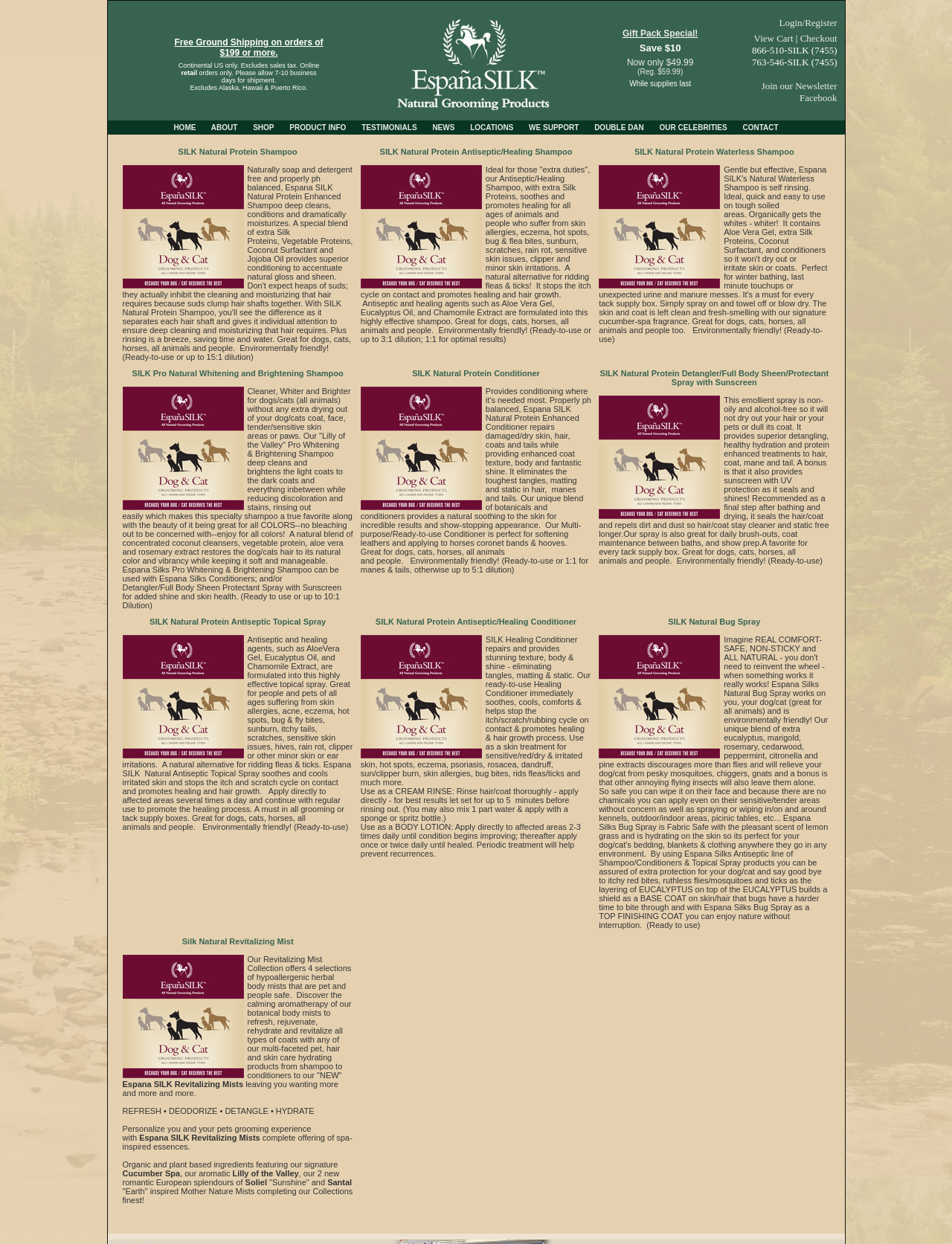Please identify the bounding box coordinates of the element that needs to be clicked to execute the following command: "Check the 'Gift Pack Special!' offer". Provide the bounding box using four float numbers between 0 and 1, formatted as [left, top, right, bottom].

[0.654, 0.023, 0.733, 0.031]